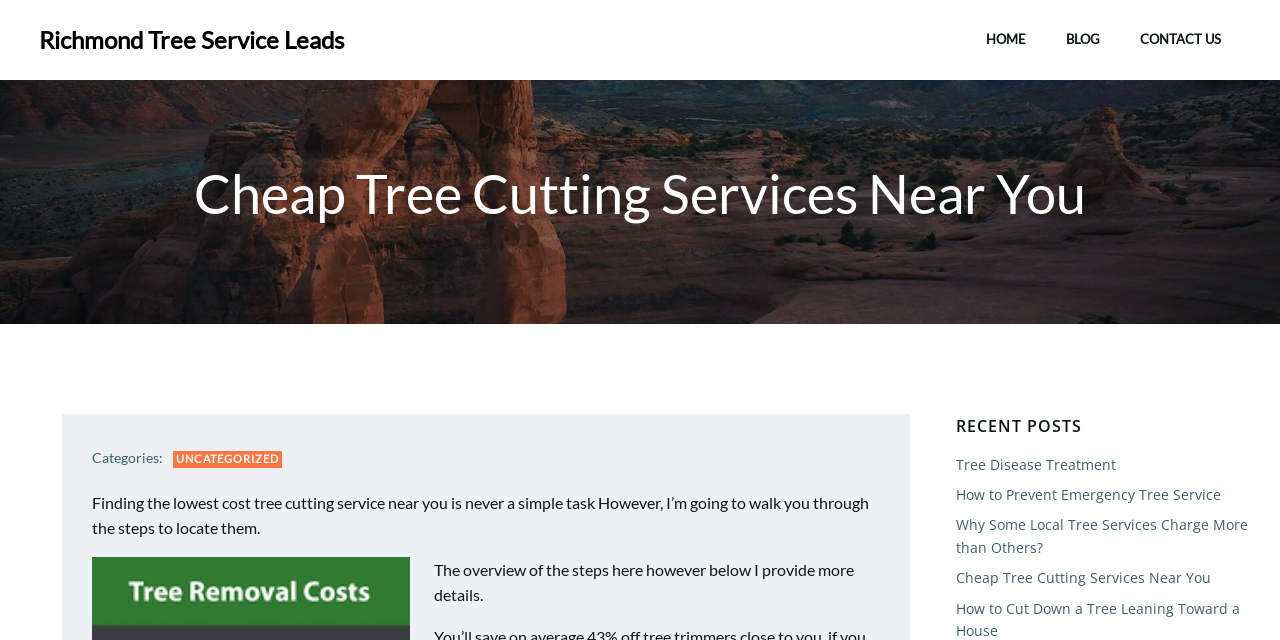Determine the bounding box coordinates for the area you should click to complete the following instruction: "read recent post about tree disease treatment".

[0.747, 0.71, 0.872, 0.74]